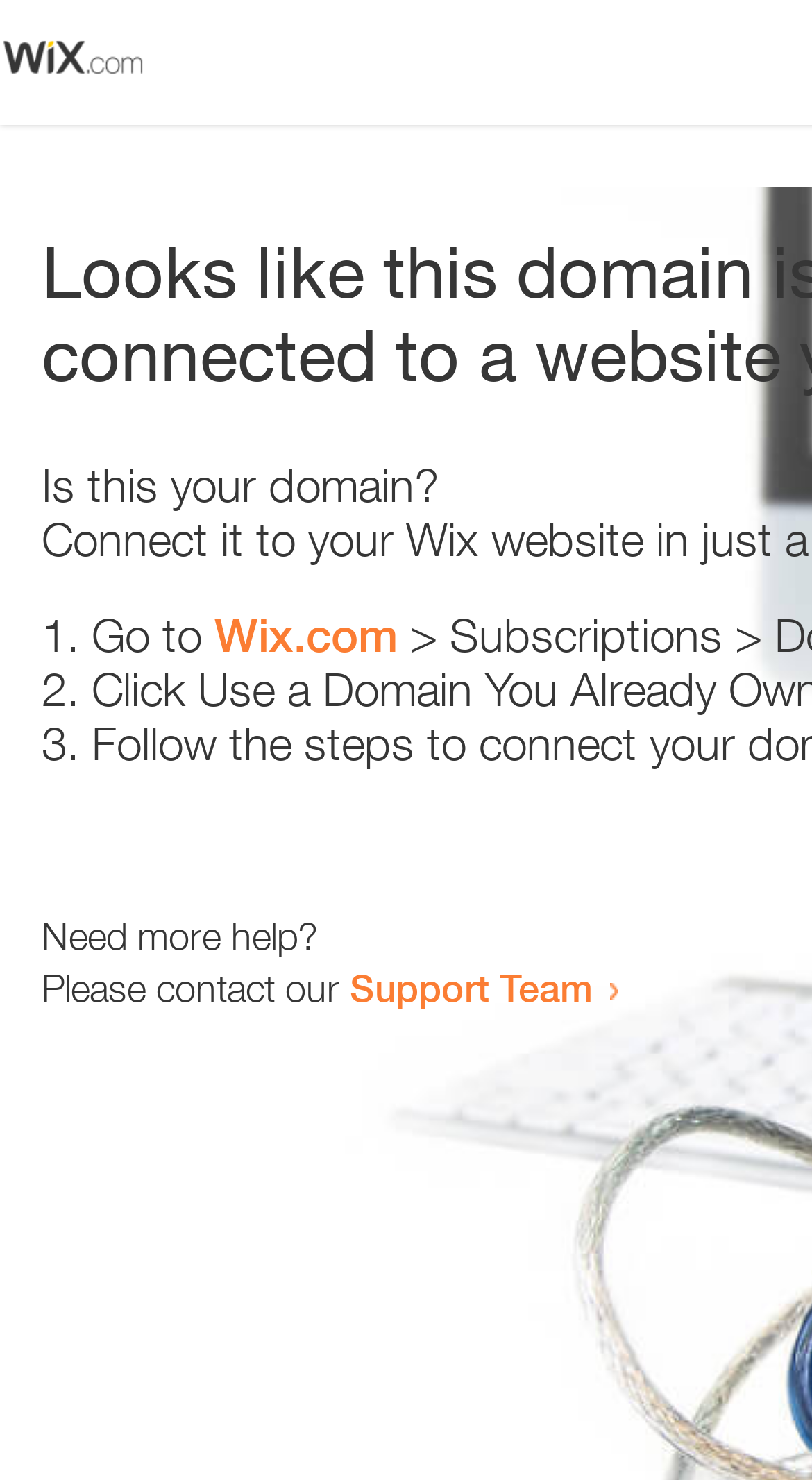Who to contact for more help?
Please give a detailed and elaborate answer to the question.

The webpage contains a link 'Support Team' which suggests that if more help is needed, one should contact the Support Team.